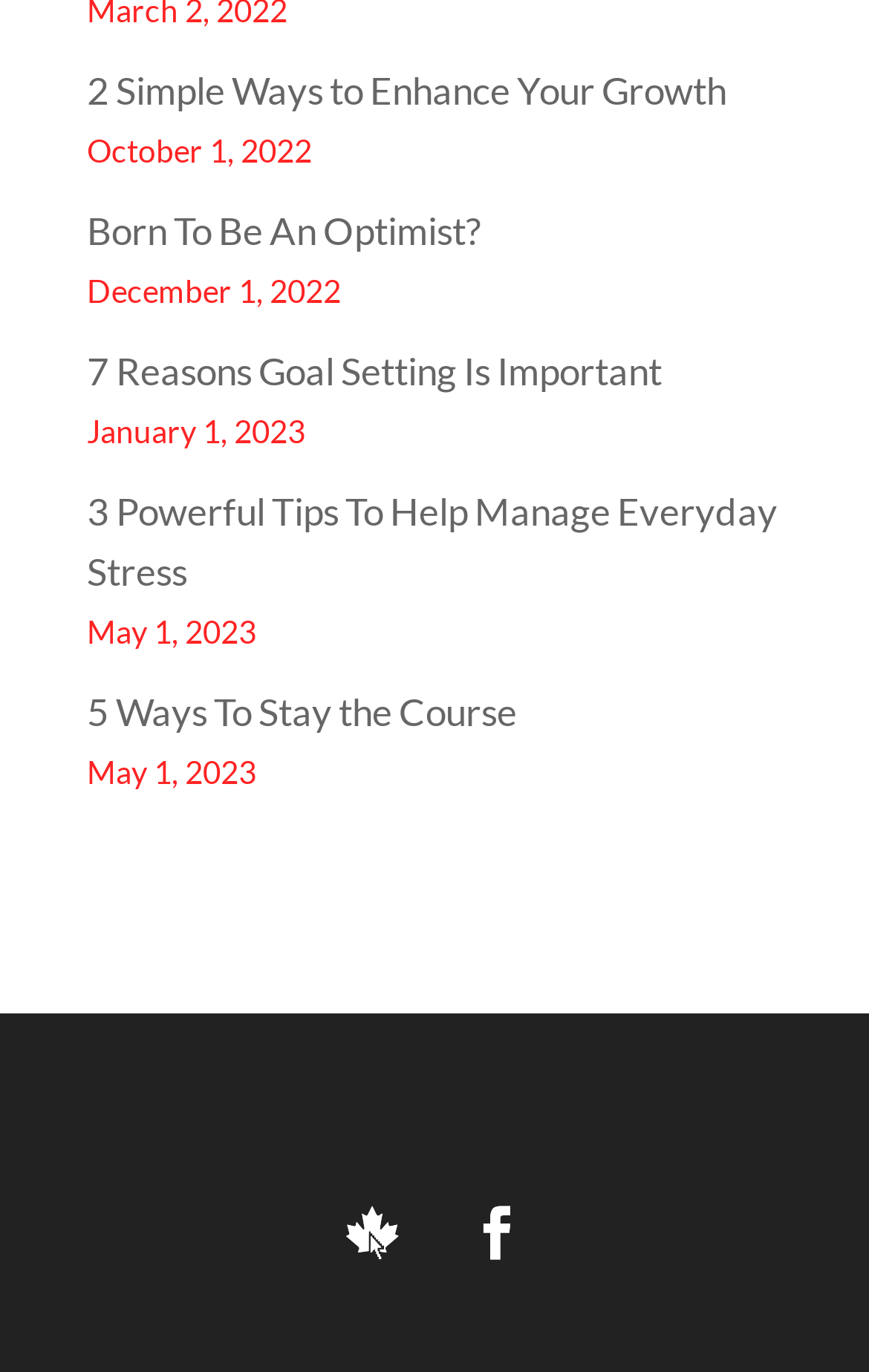How many months are represented in the article dates?
Give a detailed explanation using the information visible in the image.

I analyzed the time elements with StaticText children, which represent the dates of the articles. The months represented are October, December, January, and May, which are 4 months in total.